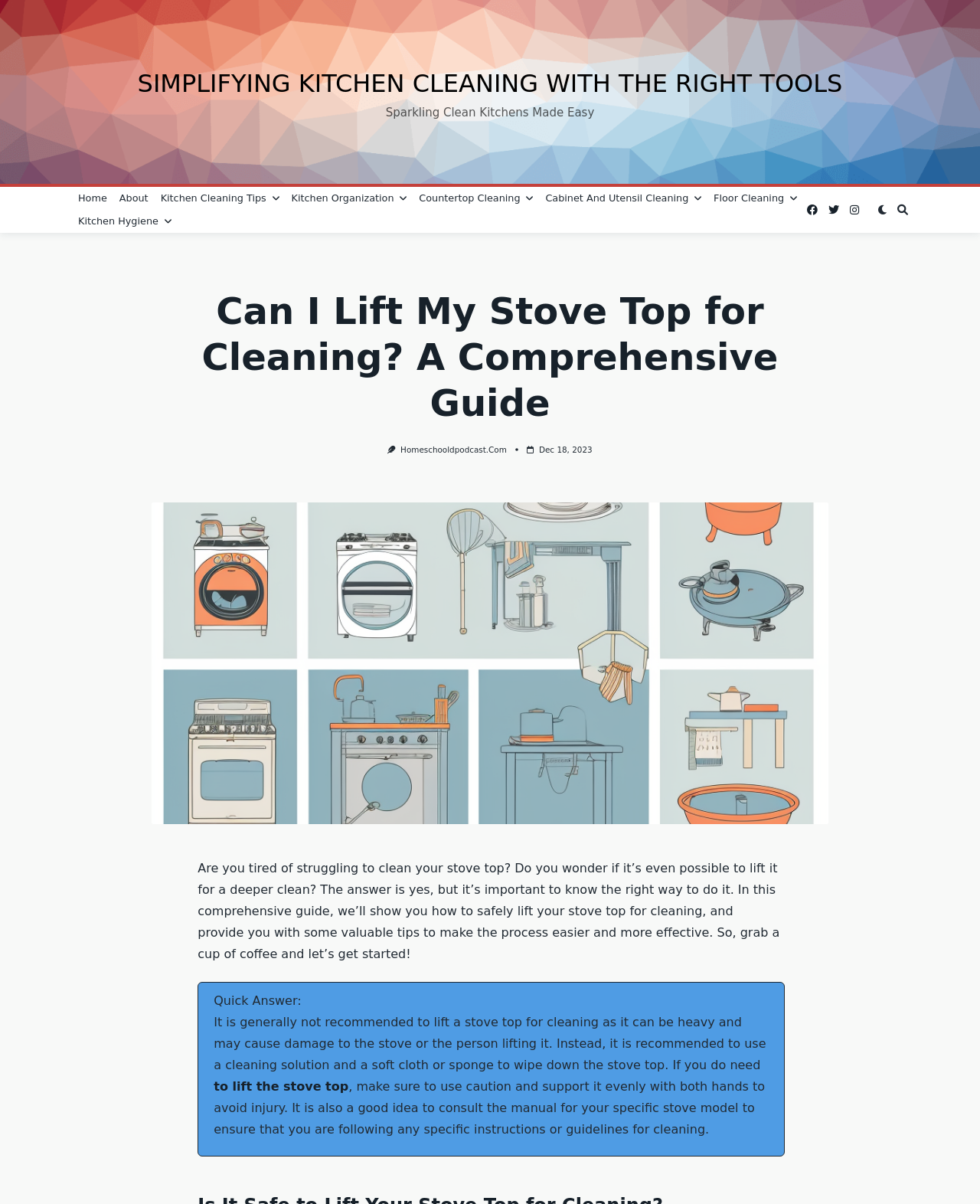Given the element description: "Cabinet and Utensil Cleaning", predict the bounding box coordinates of this UI element. The coordinates must be four float numbers between 0 and 1, given as [left, top, right, bottom].

[0.55, 0.155, 0.722, 0.174]